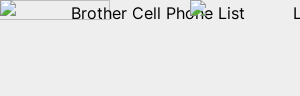Explain the details of the image comprehensively.

The image depicts an icon associated with a link titled "Brother Cell Phone List." This link is part of a larger section that may offer resources or databases related to mobile numbers. The visual representation of the link includes a small image alongside the text, enhancing its appeal and potentially providing a visual cue about its content. The design is straightforward, aiming to guide users effectively to the relevant information regarding brother cell phone numbers, thus supporting anyone interested in purchasing or accessing such a database.